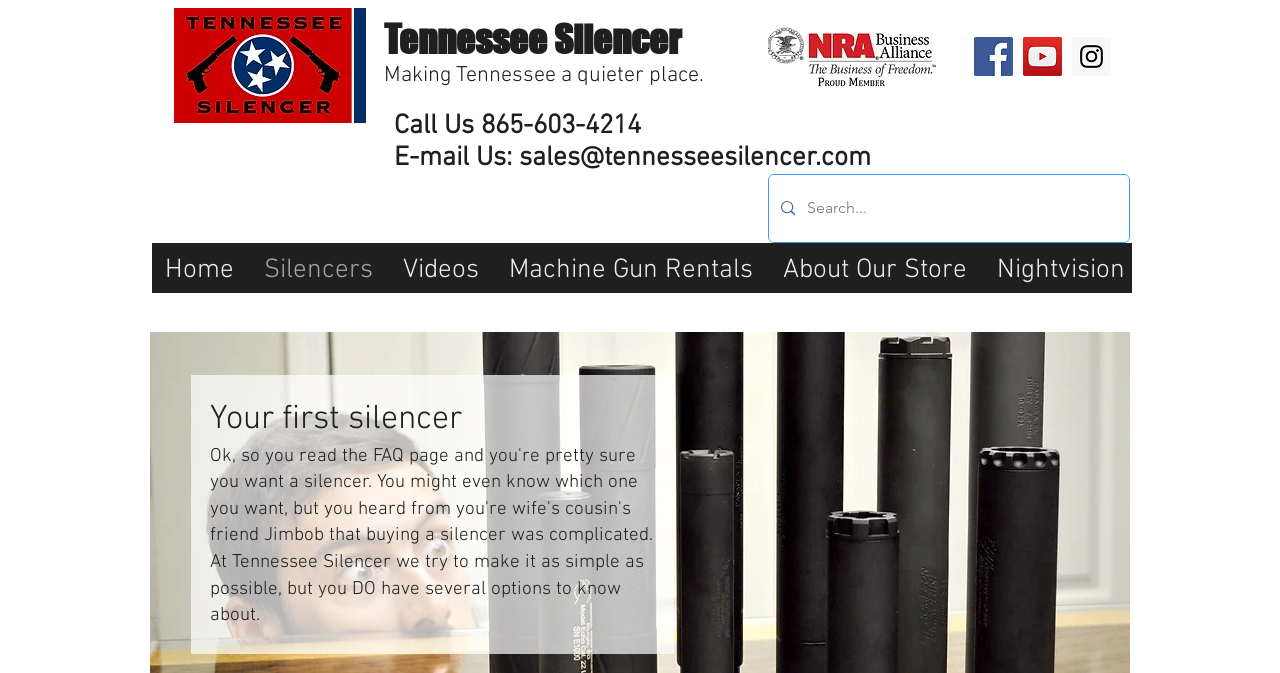What is the phone number to call?
Based on the screenshot, answer the question with a single word or phrase.

865-603-4214